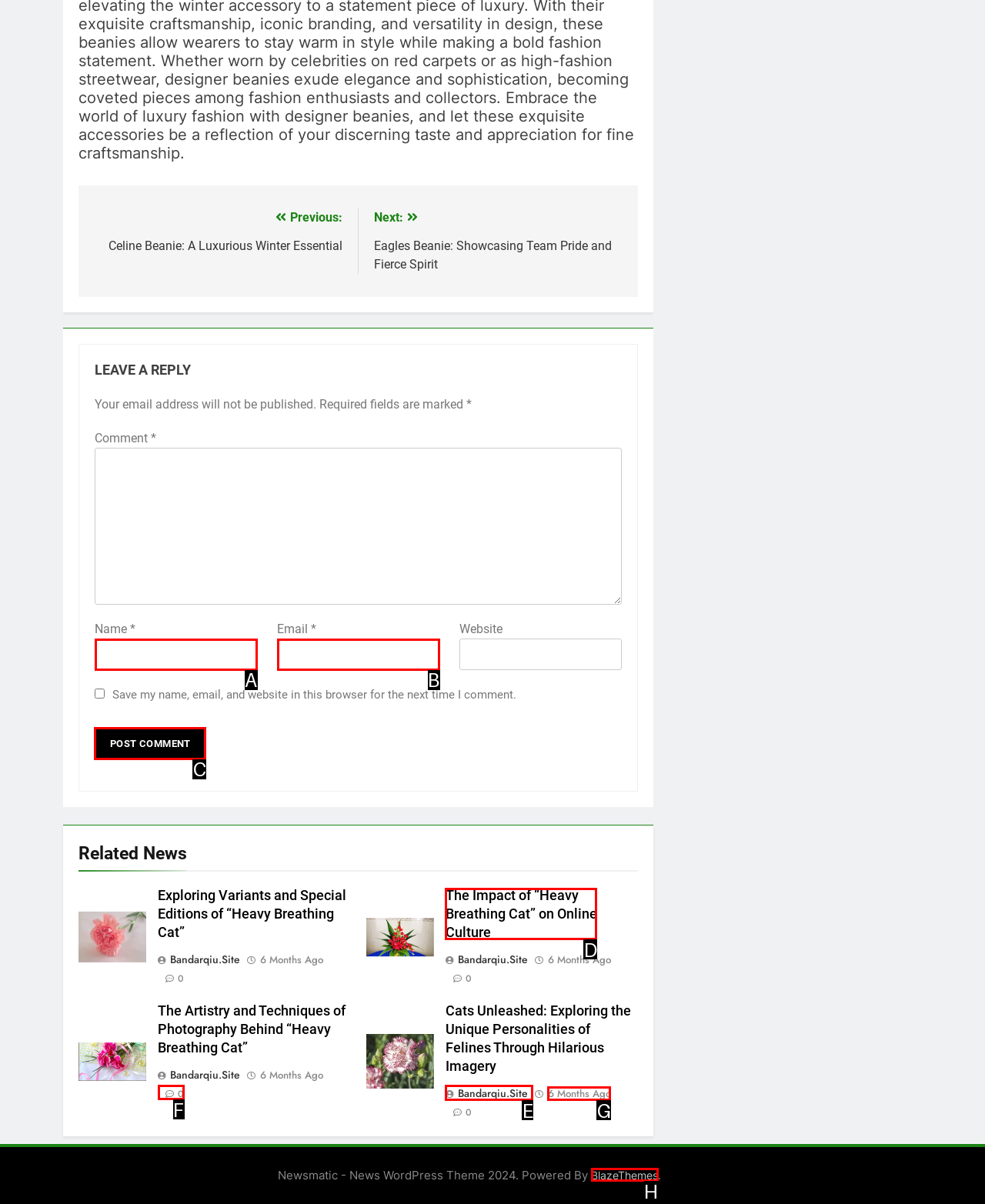Identify the letter of the UI element I need to click to carry out the following instruction: Post a comment

C